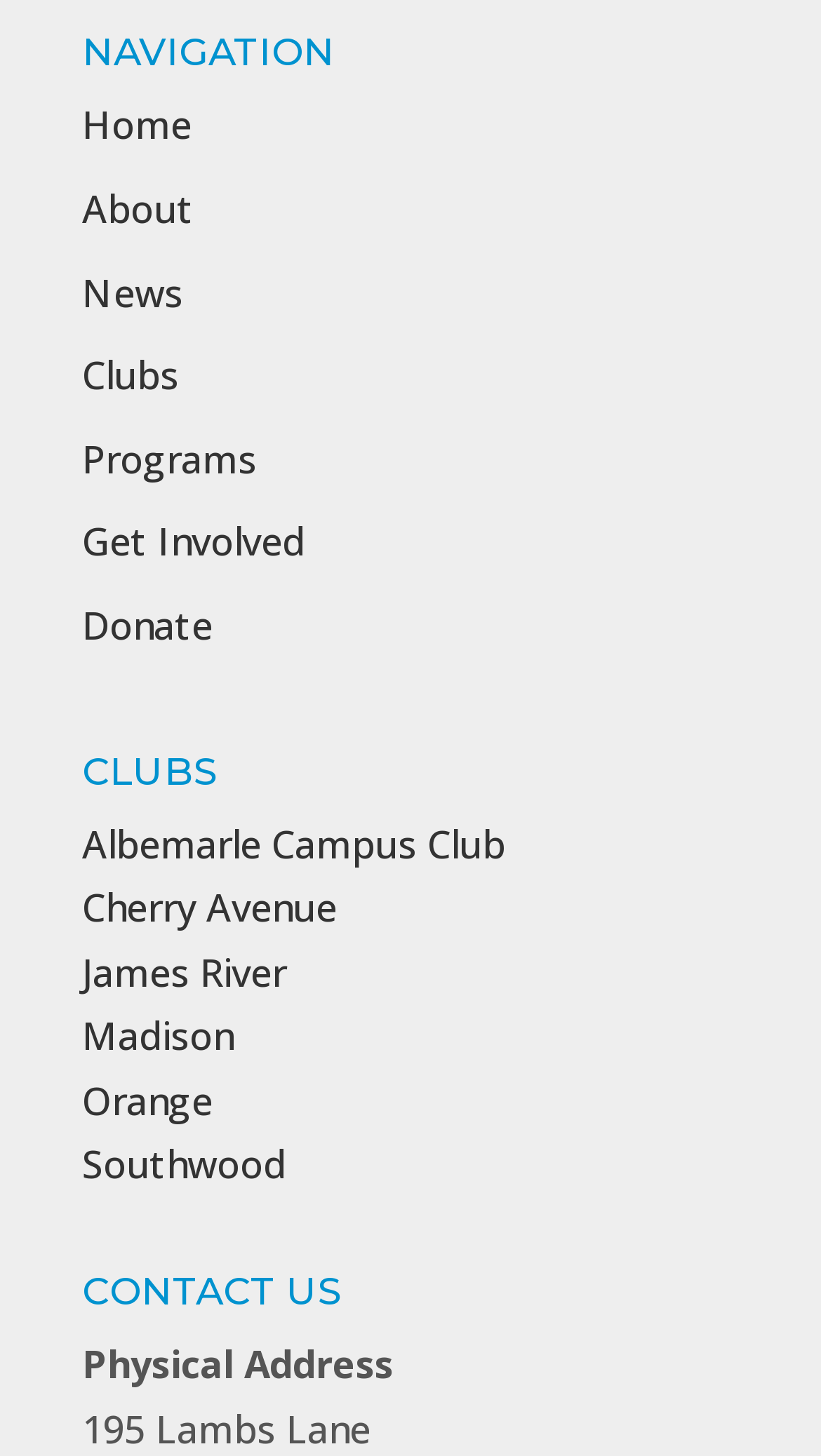Determine the bounding box coordinates for the UI element matching this description: "Programs".

[0.1, 0.297, 0.313, 0.332]